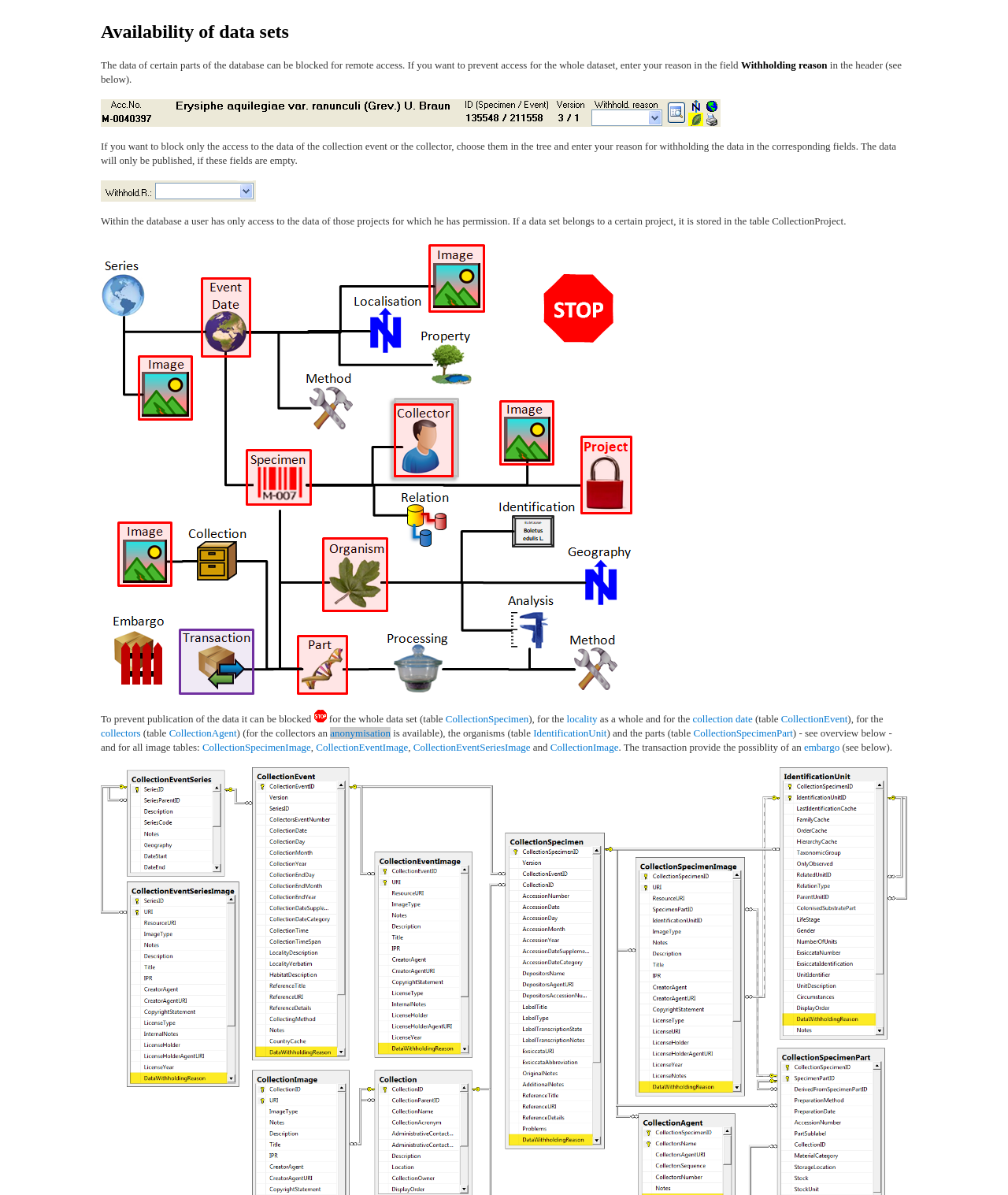Please mark the clickable region by giving the bounding box coordinates needed to complete this instruction: "Click the 'embargo' link".

[0.798, 0.62, 0.833, 0.63]